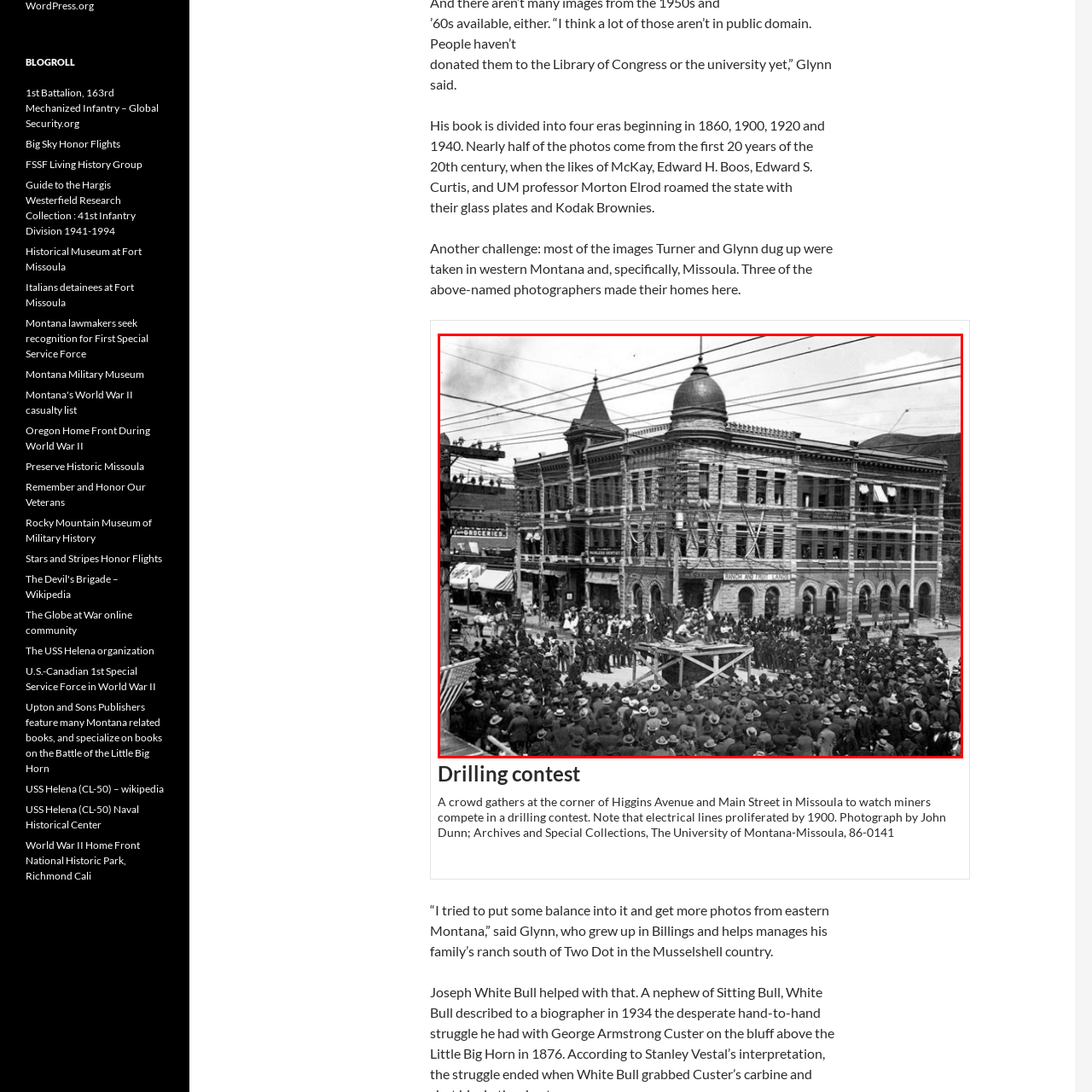Provide an in-depth description of the image within the red bounding box.

The image captures a historic scene in Missoula, Montana, showcasing a large crowd gathered for a drilling contest at the intersection of Higgins Avenue and Main Street. Central to the moment is a wooden platform, likely the competition stage, where miners demonstrate their skills amidst a captivated audience. The architecture of the building behind the crowd reflects the style of the late 19th century, characterized by prominent features such as a dome and turrets, adorned with flags that suggest a festive occasion. This moment in time encapsulates the community's engagement in local events, illustrating the social and cultural vibrancy of Missoula during this period. The photograph, credited to John Dunn and preserved by the Archives and Special Collections at the University of Montana-Missoula, serves as a significant historical document, shedding light on both the activities of the time and the architectural landscape of the era.